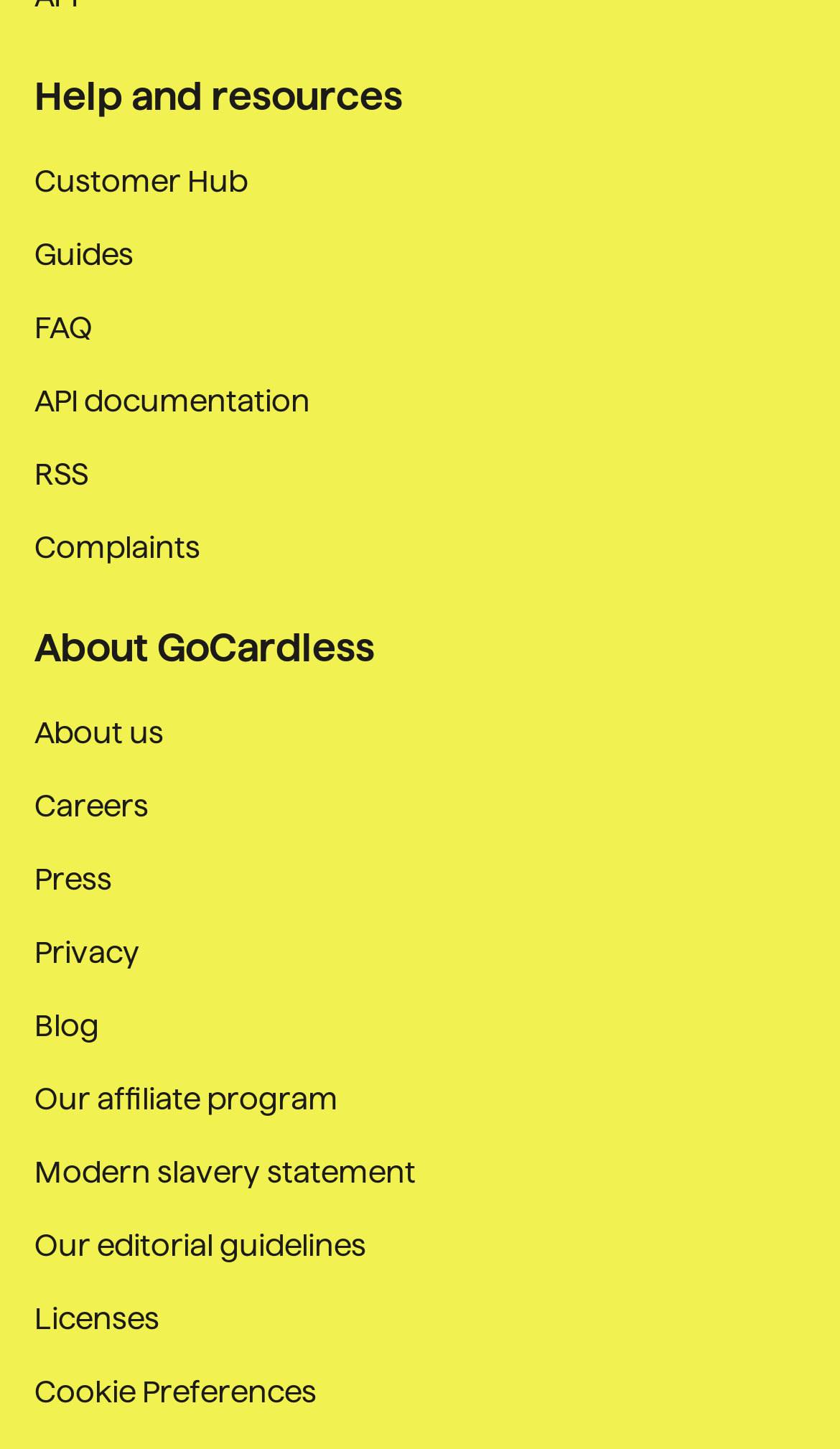Identify the bounding box coordinates of the area that should be clicked in order to complete the given instruction: "Check API documentation". The bounding box coordinates should be four float numbers between 0 and 1, i.e., [left, top, right, bottom].

[0.041, 0.262, 0.369, 0.292]